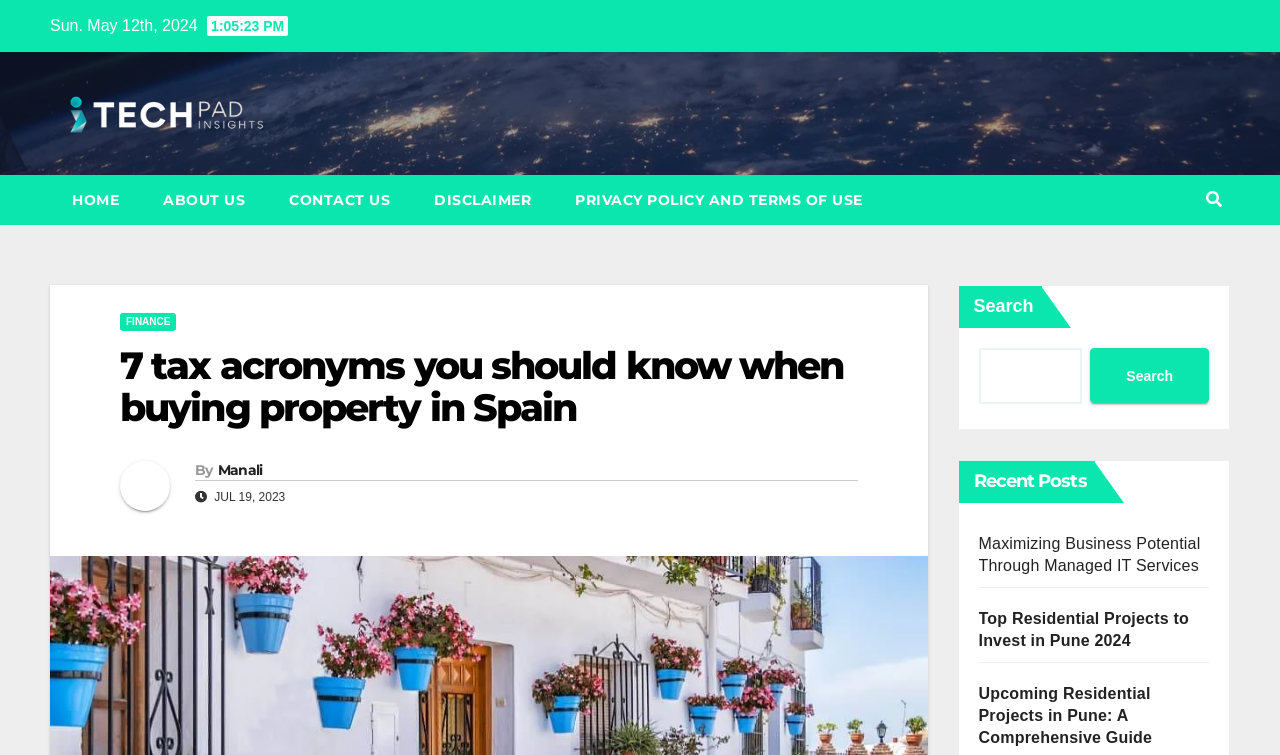Please find the bounding box for the UI component described as follows: "Contact Us".

[0.209, 0.232, 0.322, 0.299]